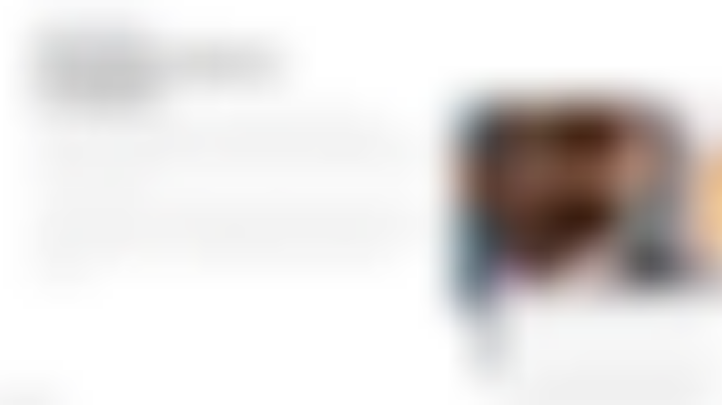Describe the image with as much detail as possible.

The image titled "AMA slide 7.png" features a visually engaging layout that blends professional and informative elements. On the right side, a portrait of an individual is highlighted, likely a speaker or participant in a discussion, surrounded by a soft-focus background that enhances the focus on their expression and demeanor. The individual appears to be engaged and attentive, suggesting they are sharing insights or responses in a setup such as a webinar or virtual meeting.

Accompanying the image, there is a section of textual content that seems to provide context or information related to the presentation or topic at hand. The overall design illustrates a balance between visual appeal and informative content, making it suitable for a presentation context, where clarity and engagement are crucial. The combination of the image and text hints at a professional setting, possibly related to a question-and-answer session, emphasizing the individual's role in interacting with the audience or participants.